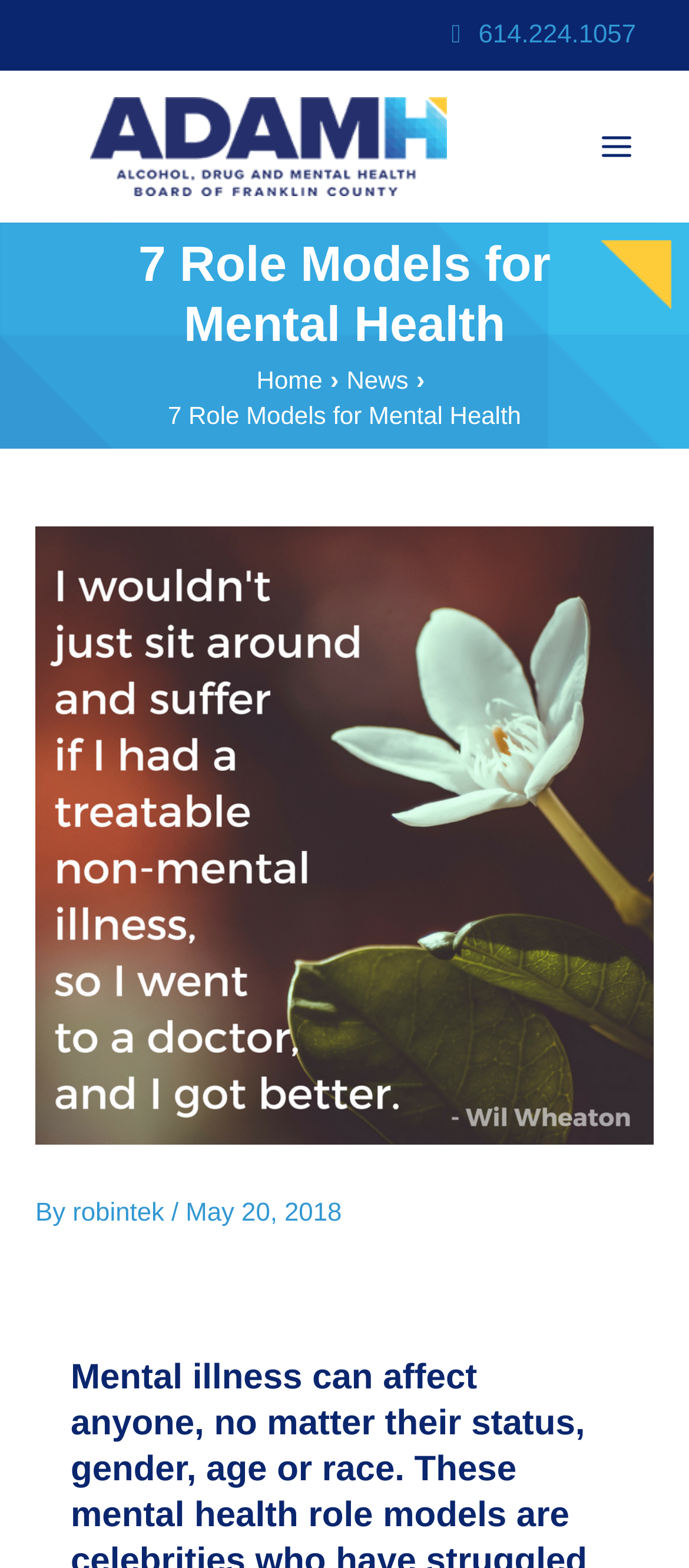Identify the bounding box coordinates of the HTML element based on this description: "Webseries".

None